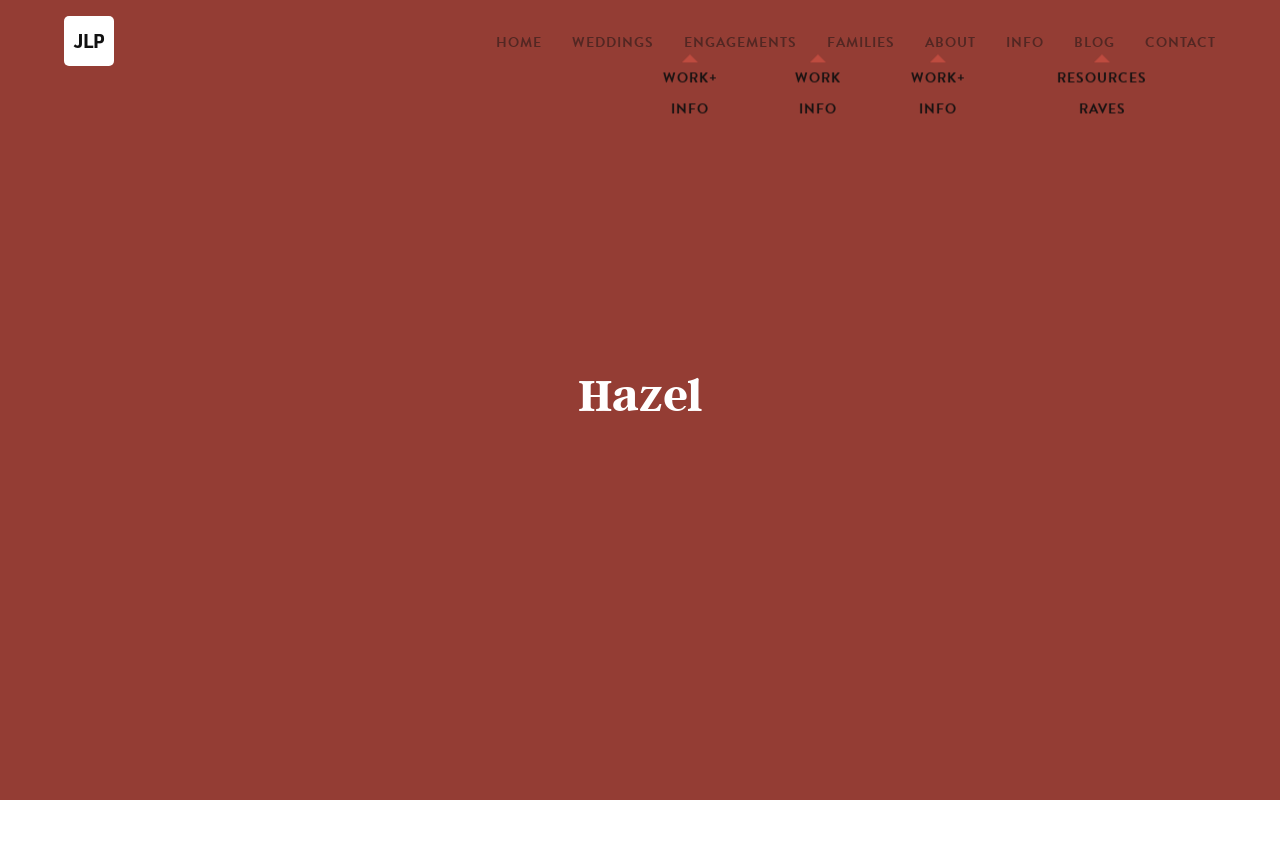Specify the bounding box coordinates for the region that must be clicked to perform the given instruction: "contact us".

[0.895, 0.038, 0.95, 0.062]